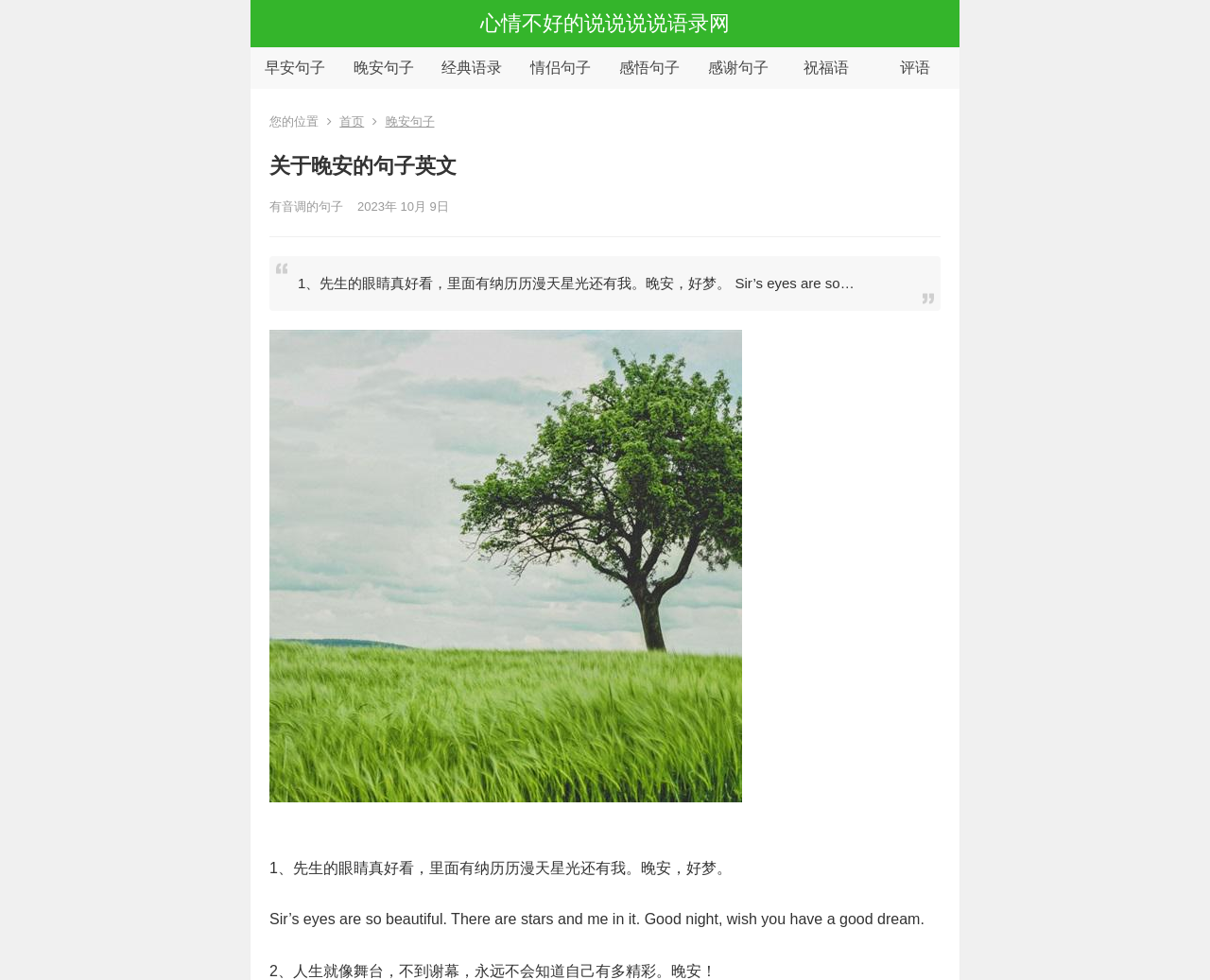What is the content of the first quote?
Please answer the question as detailed as possible.

The first quote on the webpage is '1、先生的眼睛真好看，里面有纳历历漫天星光还有我。晚安，好梦。 Sir’s eyes are so beautiful. There are stars and me in it. Good night, wish you have a good dream.', which suggests that the content of the first quote is about Sir's beautiful eyes.